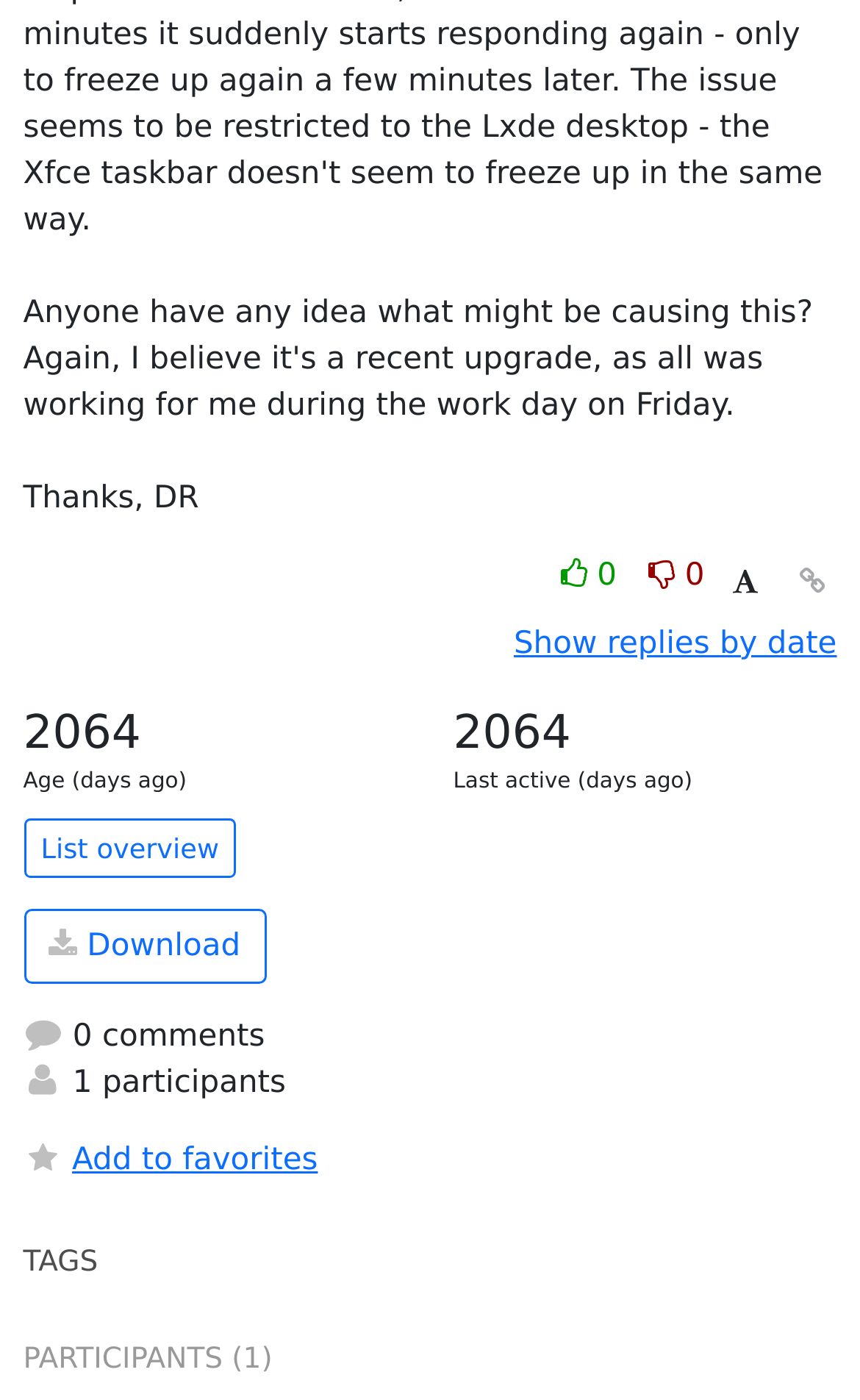Bounding box coordinates are specified in the format (top-left x, top-left y, bottom-right x, bottom-right y). All values are floating point numbers bounded between 0 and 1. Please provide the bounding box coordinate of the region this sentence describes: List overview

[0.027, 0.585, 0.275, 0.628]